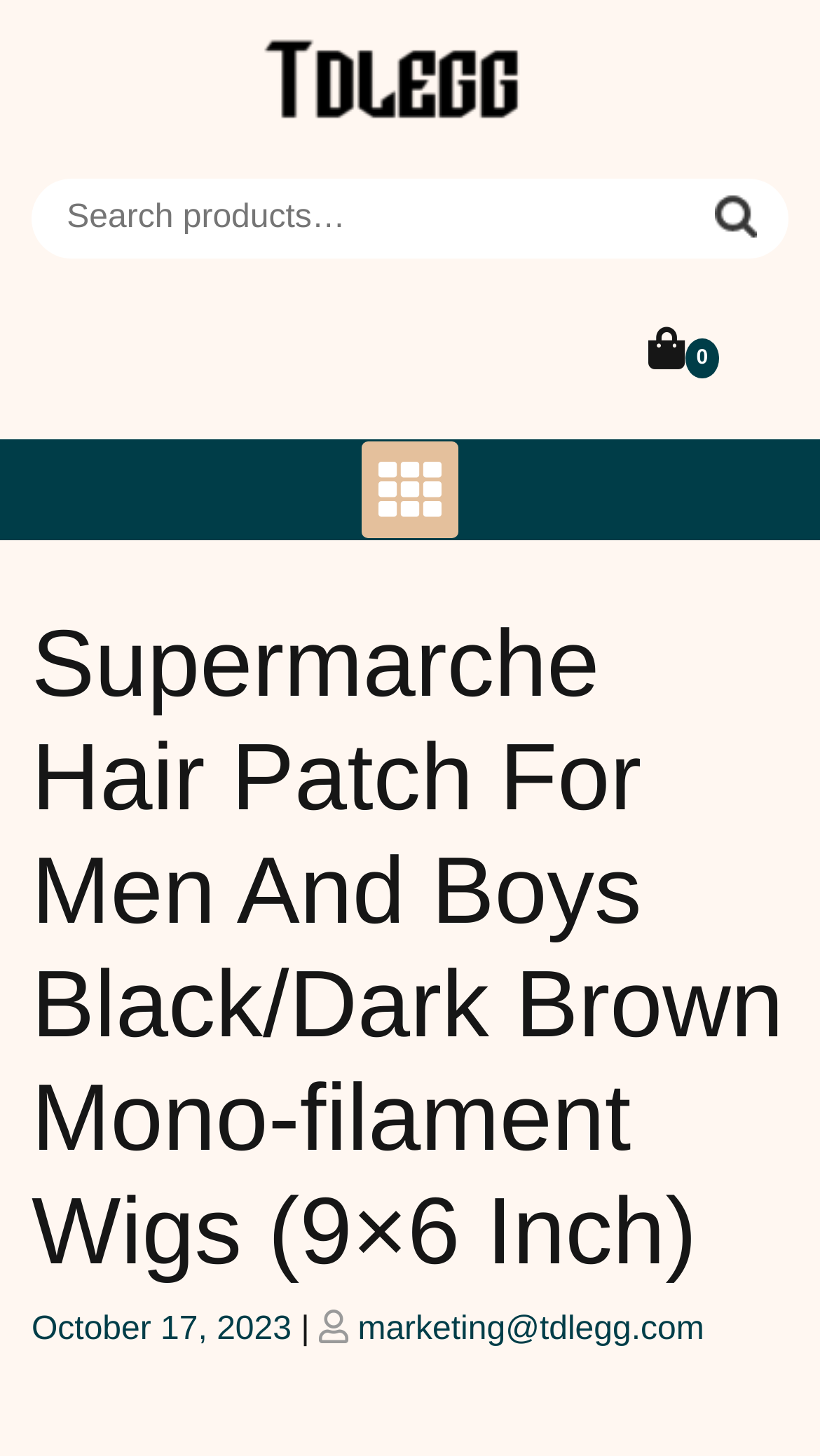Provide an in-depth caption for the elements present on the webpage.

The webpage is about the Supermarche Hair Patch for men and boys in black/dark brown color. At the top left, there is a logo image and a link with the text "tdlegg". Below the logo, there is a search bar with a label "Search for:" and a search button. 

On the right side of the search bar, there is a button with an icon. Below the search bar, there is a main heading that reads "Supermarche Hair Patch For Men And Boys Black/Dark Brown Mono-filament Wigs (9×6 Inch)". 

Under the main heading, there is a section with the text "Posted on" followed by the date "October 17, 2023" and an email address "marketing@tdlegg.com". The email address is separated from the date by a vertical line.